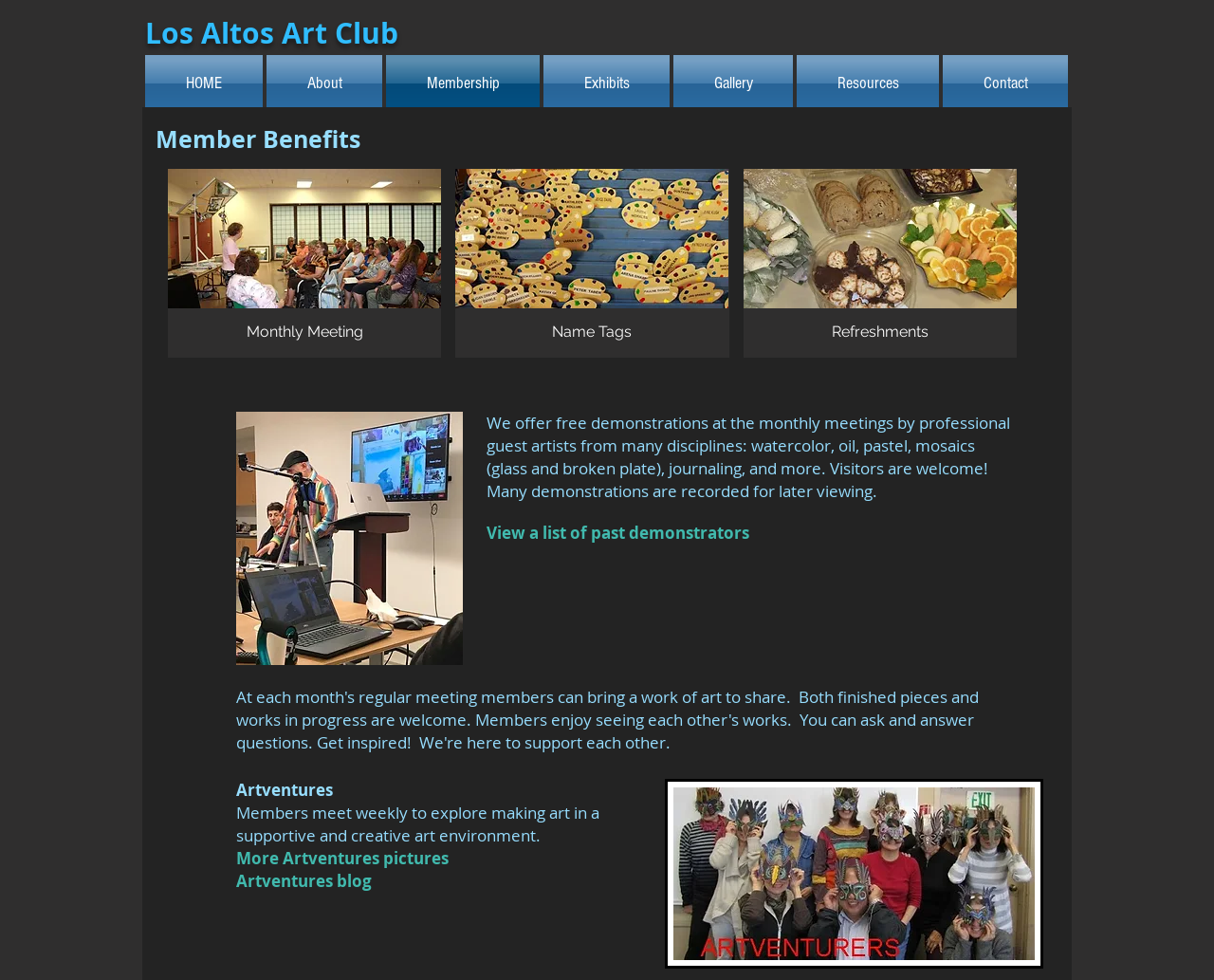Create an elaborate caption for the webpage.

The webpage is about the Member Benefits of the Los Altos Art Club. At the top, there is a heading with the club's name, followed by a navigation menu with links to different sections of the website, including HOME, About, Membership, Exhibits, Gallery, Resources, and Contact.

Below the navigation menu, there is a heading that reads "Member Benefits". Underneath, there is a matrix gallery with three buttons, each with a corresponding image and a dropdown menu. The buttons are labeled "Monthly Meeting", "Name Tags", and "Refreshments". 

To the right of the matrix gallery, there is an image of a demonstrator. Below the image, there is a paragraph of text that describes the free demonstrations offered by the art club, which are recorded and available for later viewing. There is also a link to view a list of past demonstrators.

Further down the page, there is a section about "Artventures", which appears to be a program where members meet weekly to explore making art. There is a heading with the title "Artventures", followed by a paragraph of text that describes the program. There are also two links, one to view more pictures and another to access the Artventures blog. Finally, there is an image at the bottom of the page, labeled "artventures.jpg".